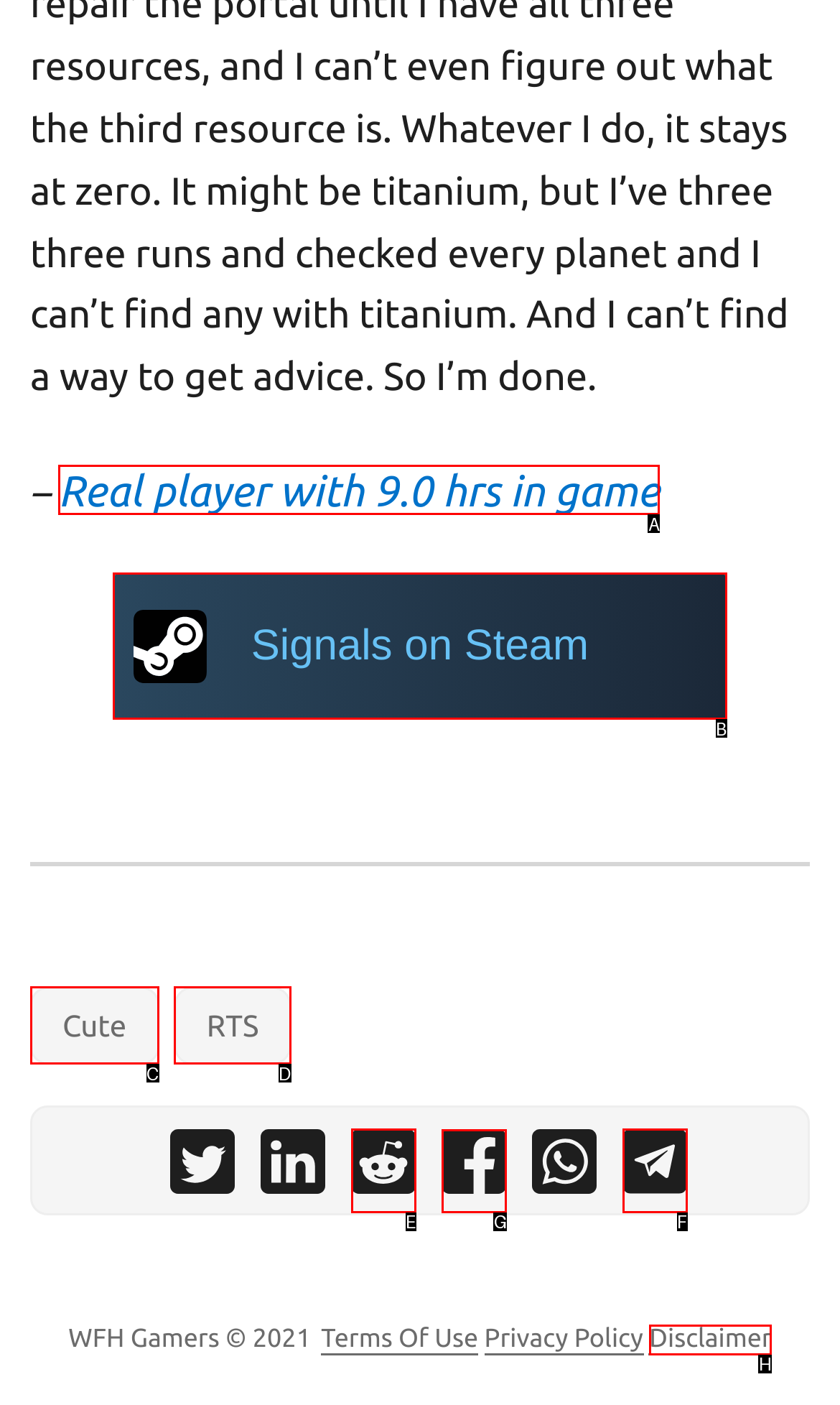Provide the letter of the HTML element that you need to click on to perform the task: Share Best Cute RTS Games on PC on facebook.
Answer with the letter corresponding to the correct option.

G